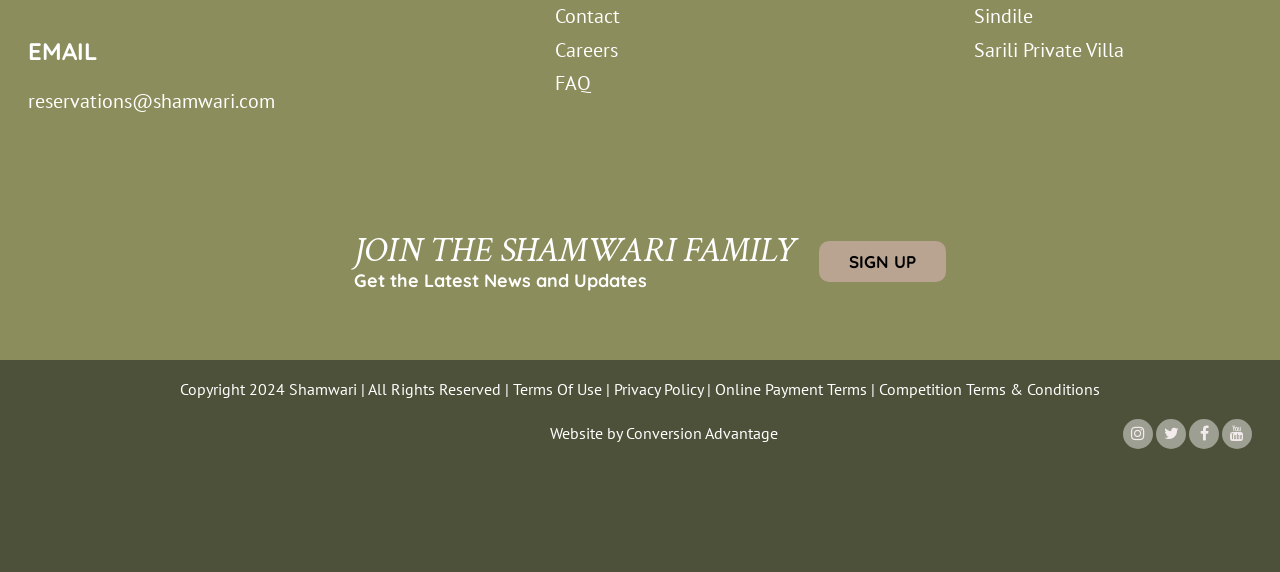What is the name of the private villa?
Refer to the image and provide a detailed answer to the question.

The name of the private villa can be found in the top section of the webpage, where it is listed as a link with the text 'Sarili Private Villa'.